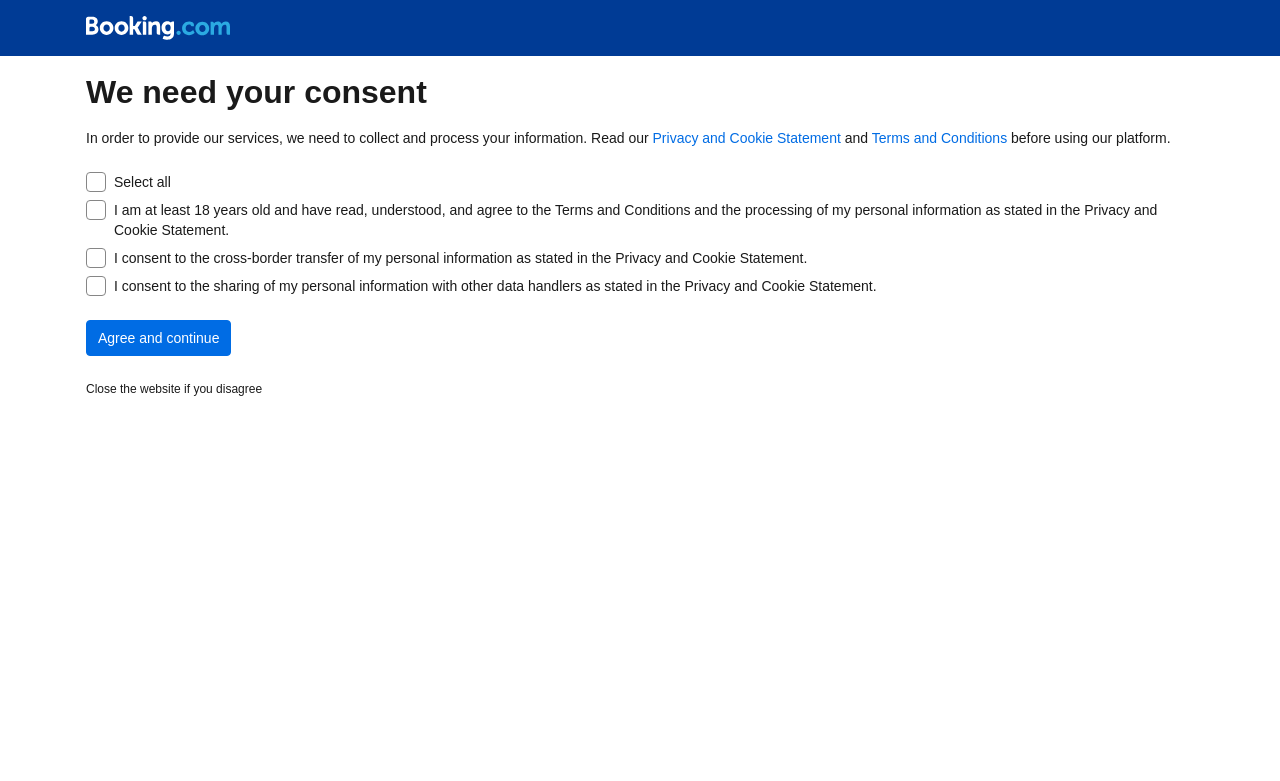Please answer the following query using a single word or phrase: 
How many links are there?

2